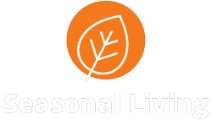Describe the scene in the image with detailed observations.

The image features a stylized logo for "Seasonal Living," characterized by a vibrant orange circular background and a minimalist white leaf design at its center. Below the graphic, the name "Seasonal Living" is displayed in an elegant, modern font. This logo embodies the essence of seasonal decor and lifestyle, aligning with the theme of the webpage dedicated to Halloween decorations and other festive home accents. It serves as an inviting visual cue for readers interested in embracing and enhancing their seasonal home decor.